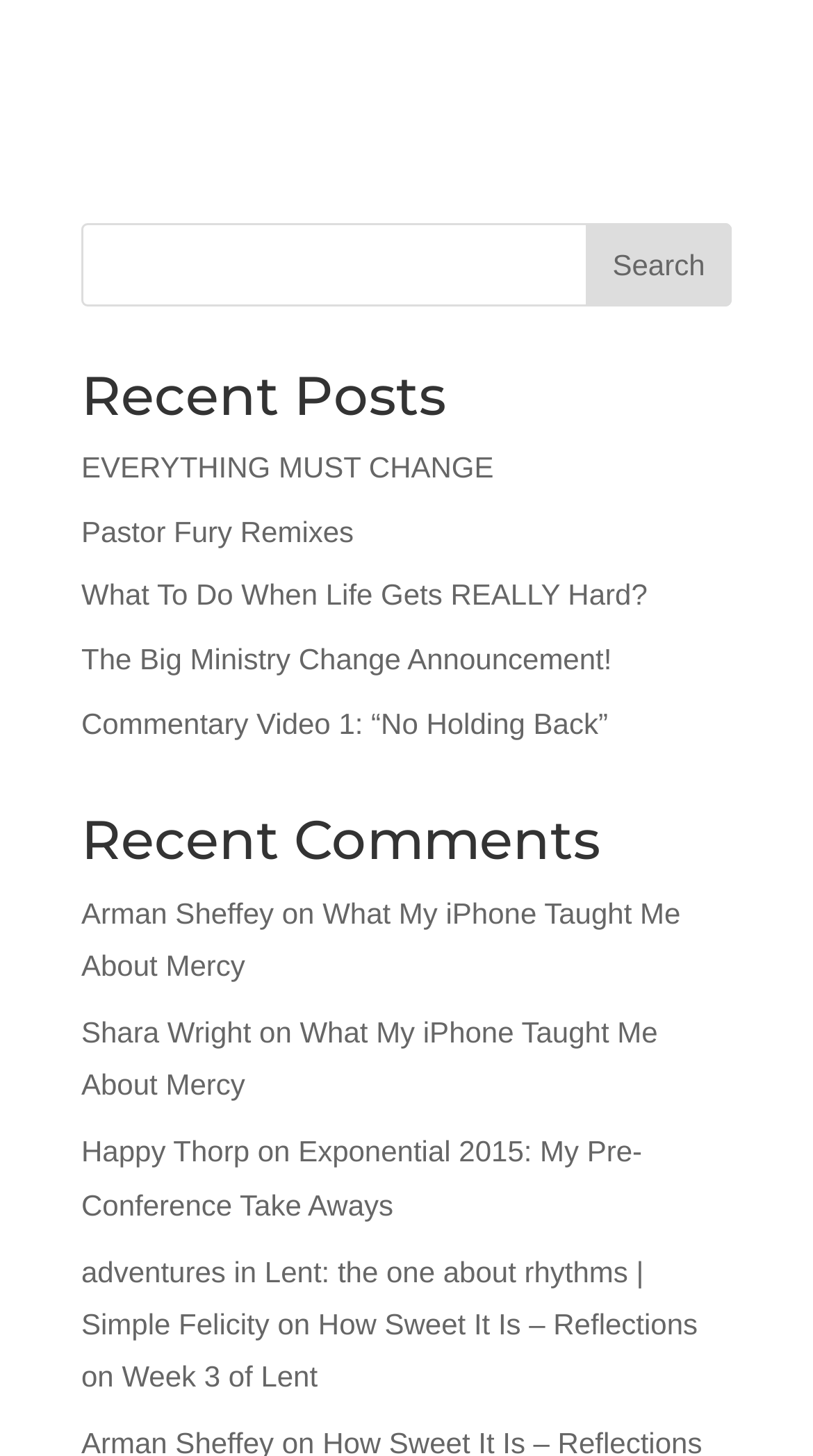Utilize the details in the image to give a detailed response to the question: What is the title of the last recent comment?

I looked at the last article under the 'Recent Comments' heading, which contains a link to 'How Sweet It Is – Reflections on Week 3 of Lent'. This is the title of the last recent comment.